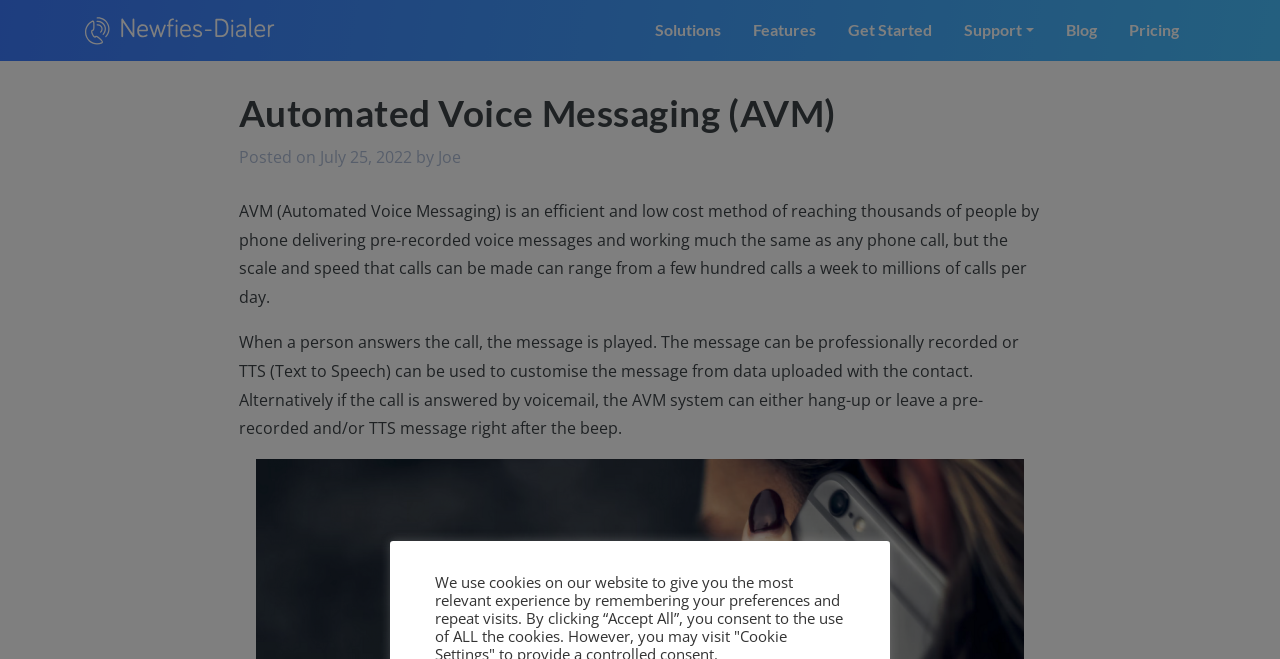Using the format (top-left x, top-left y, bottom-right x, bottom-right y), provide the bounding box coordinates for the described UI element. All values should be floating point numbers between 0 and 1: July 25, 2022

[0.25, 0.221, 0.322, 0.255]